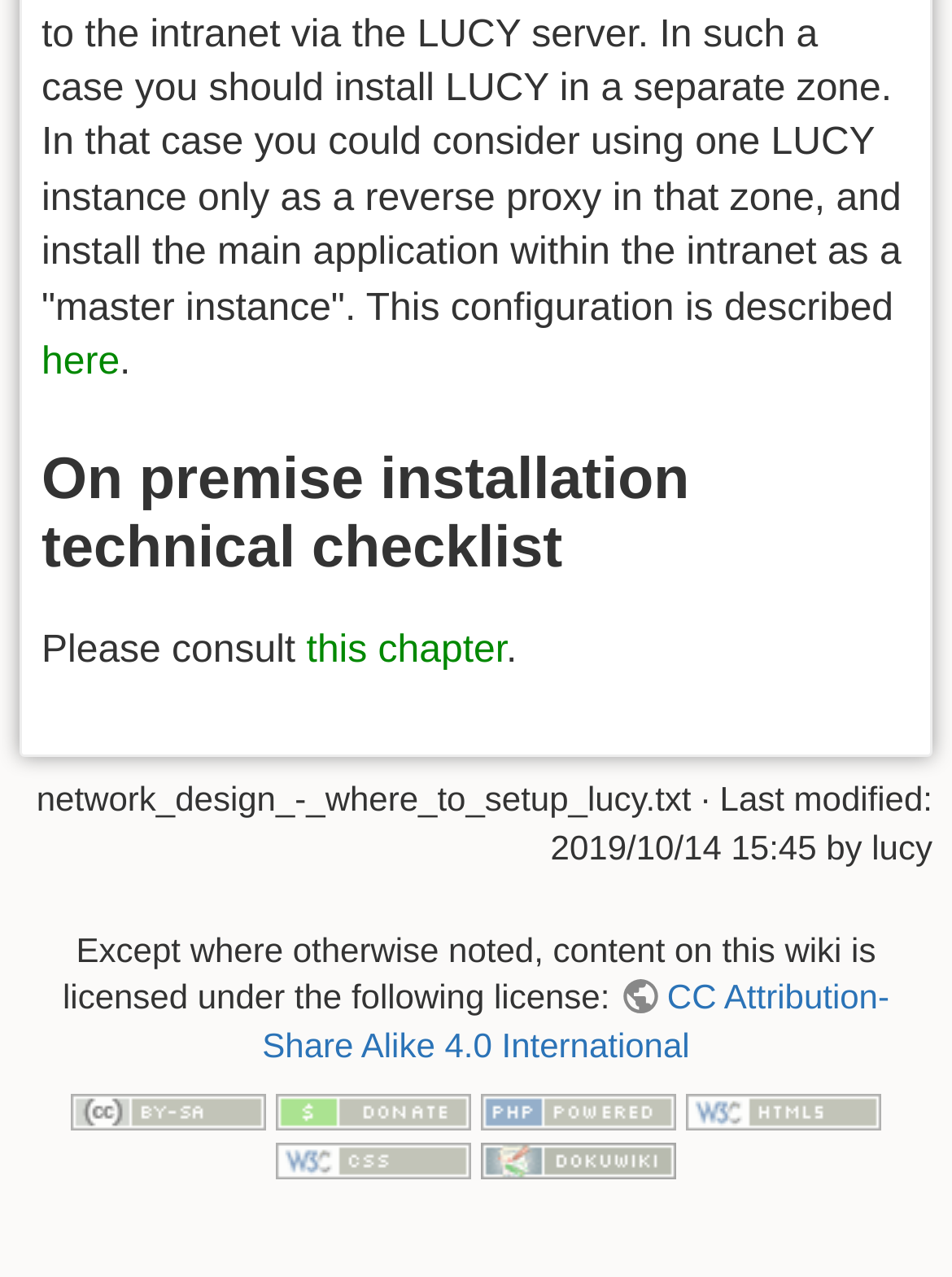Please identify the bounding box coordinates of the element on the webpage that should be clicked to follow this instruction: "Follow 'this chapter'". The bounding box coordinates should be given as four float numbers between 0 and 1, formatted as [left, top, right, bottom].

[0.322, 0.494, 0.532, 0.526]